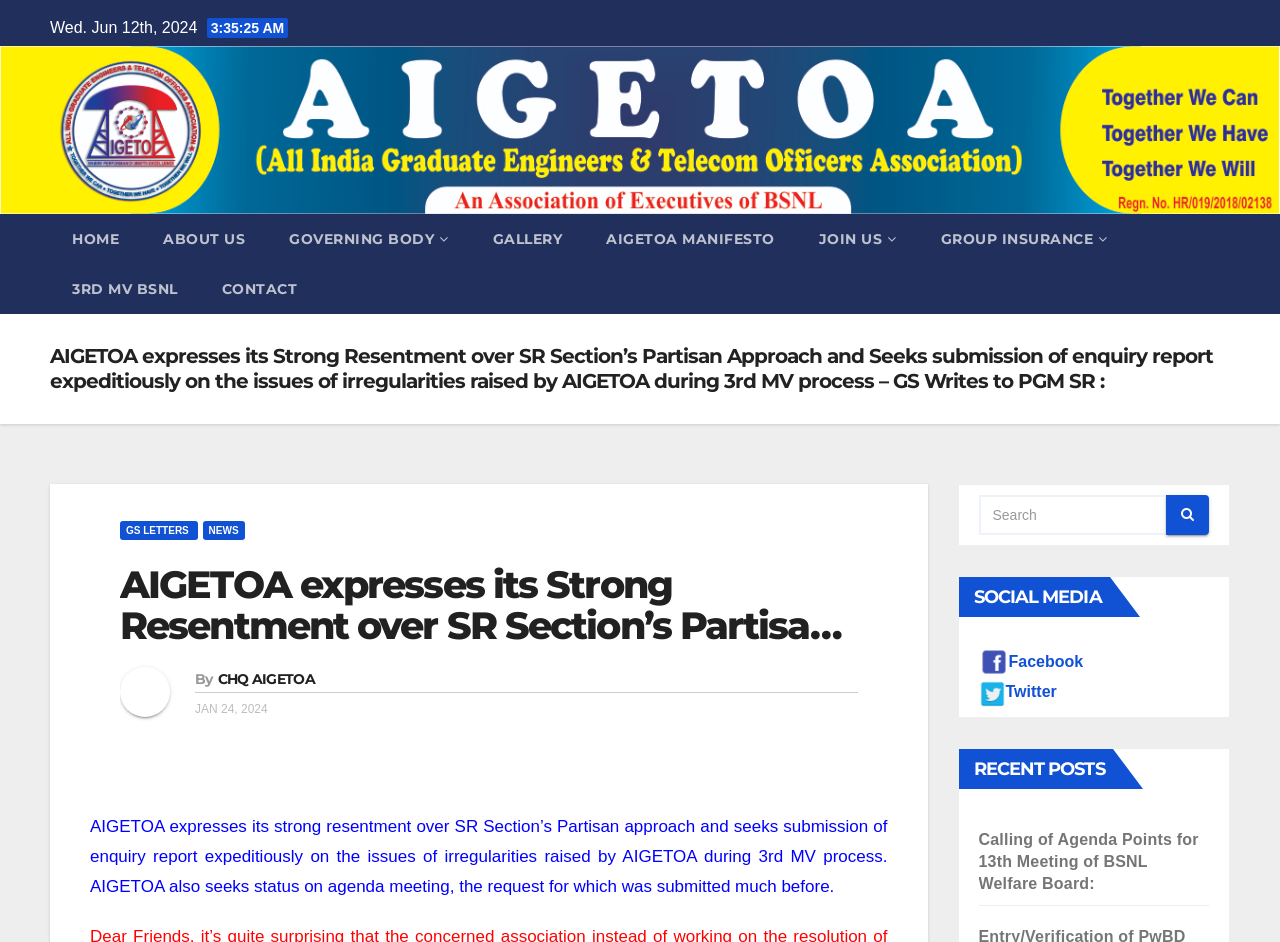What is the name of the organization?
Please give a detailed and elaborate answer to the question based on the image.

I found the name of the organization by looking at the top of the webpage, where it says 'AIGETOA expresses its Strong Resentment...' in a heading element. The acronym 'AIGETOA' is repeated multiple times on the webpage, indicating that it is the name of the organization.